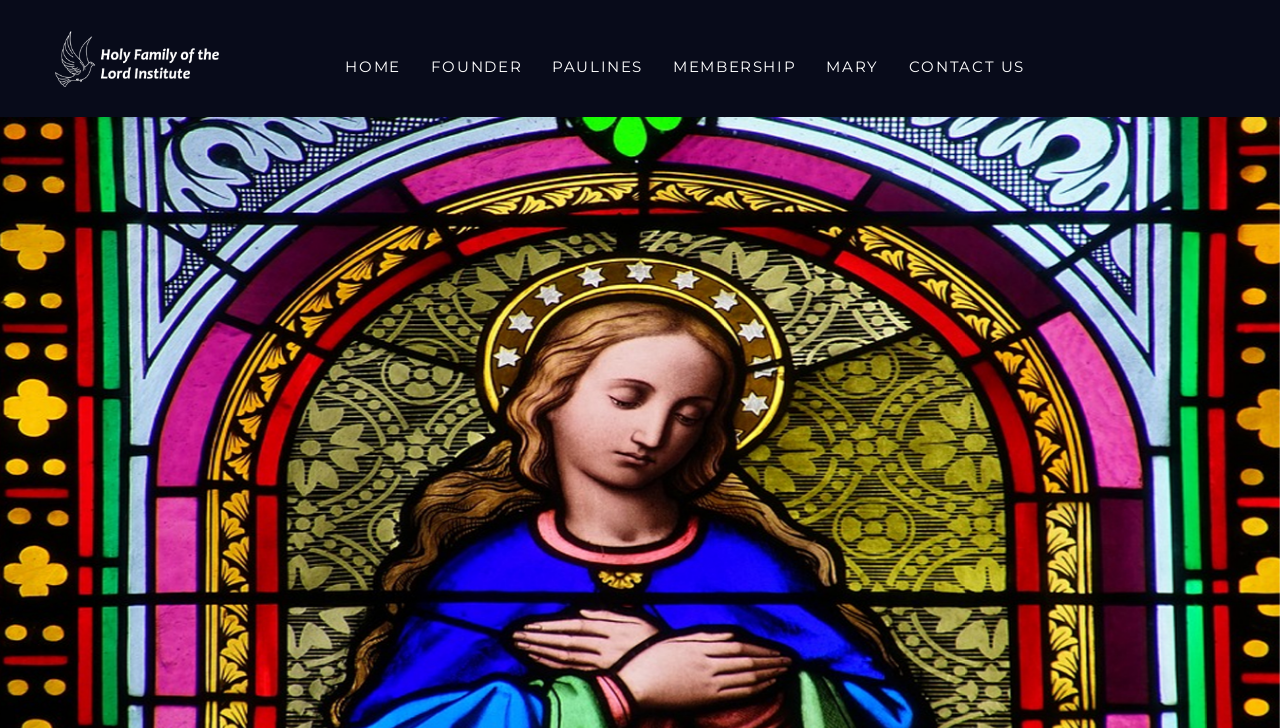How many main navigation links are there?
Please give a well-detailed answer to the question.

There are six main navigation links on the webpage, which are 'HOME', 'FOUNDER', 'PAULINES', 'MEMBERSHIP', 'MARY', and 'CONTACT US'. These links are horizontally aligned and have similar bounding box coordinates.